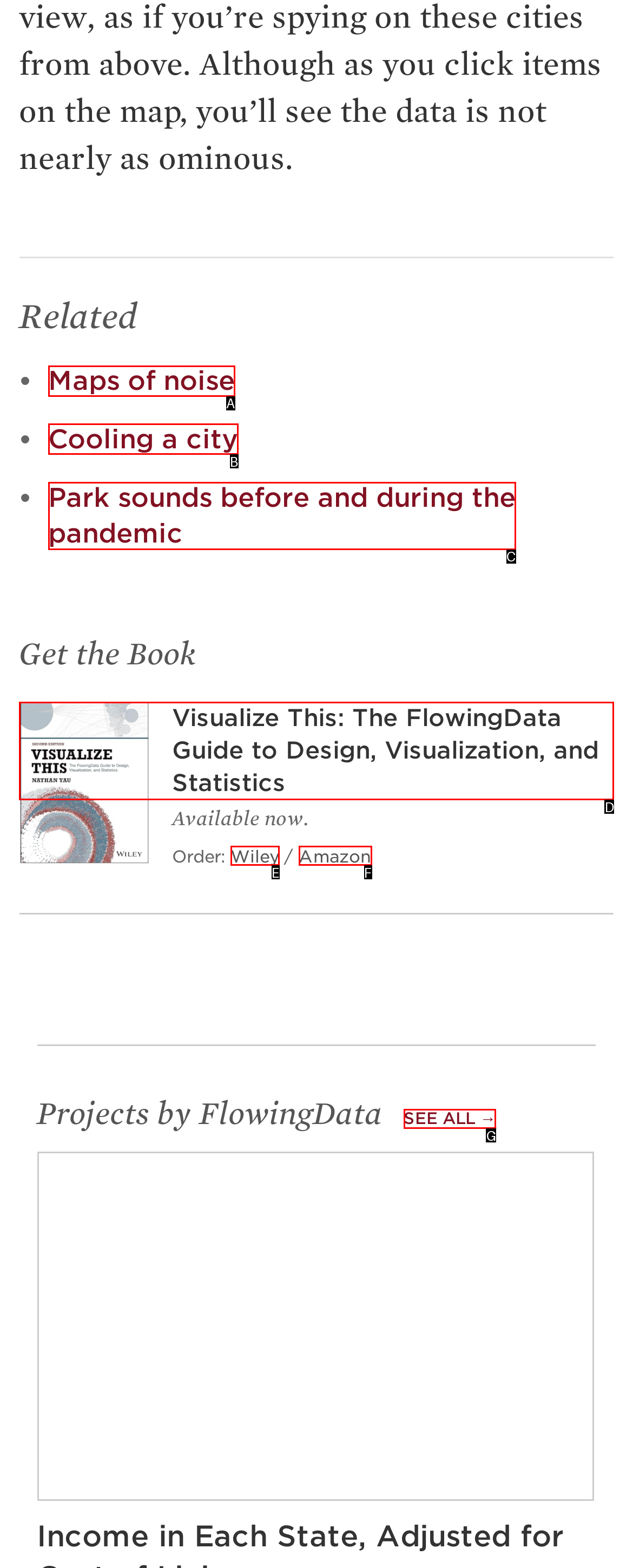Match the element description: Cooling a city to the correct HTML element. Answer with the letter of the selected option.

B